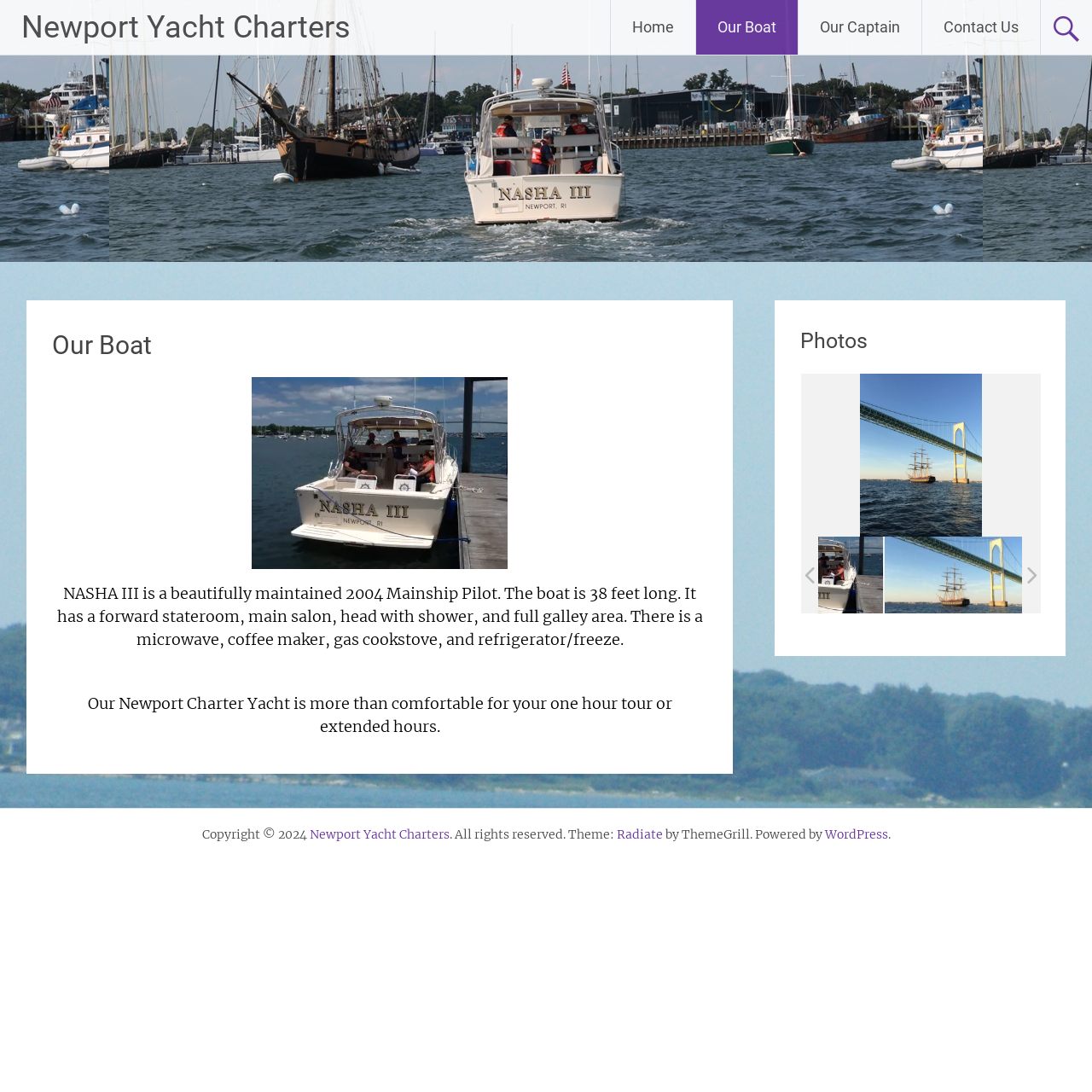What is the name of the yacht charter company?
Please answer the question with a detailed response using the information from the screenshot.

The answer can be found in the heading element with the text 'Newport Yacht Charters' which is a child of the Root Element, and also in the link elements with the text 'Newport Yacht Charters'.